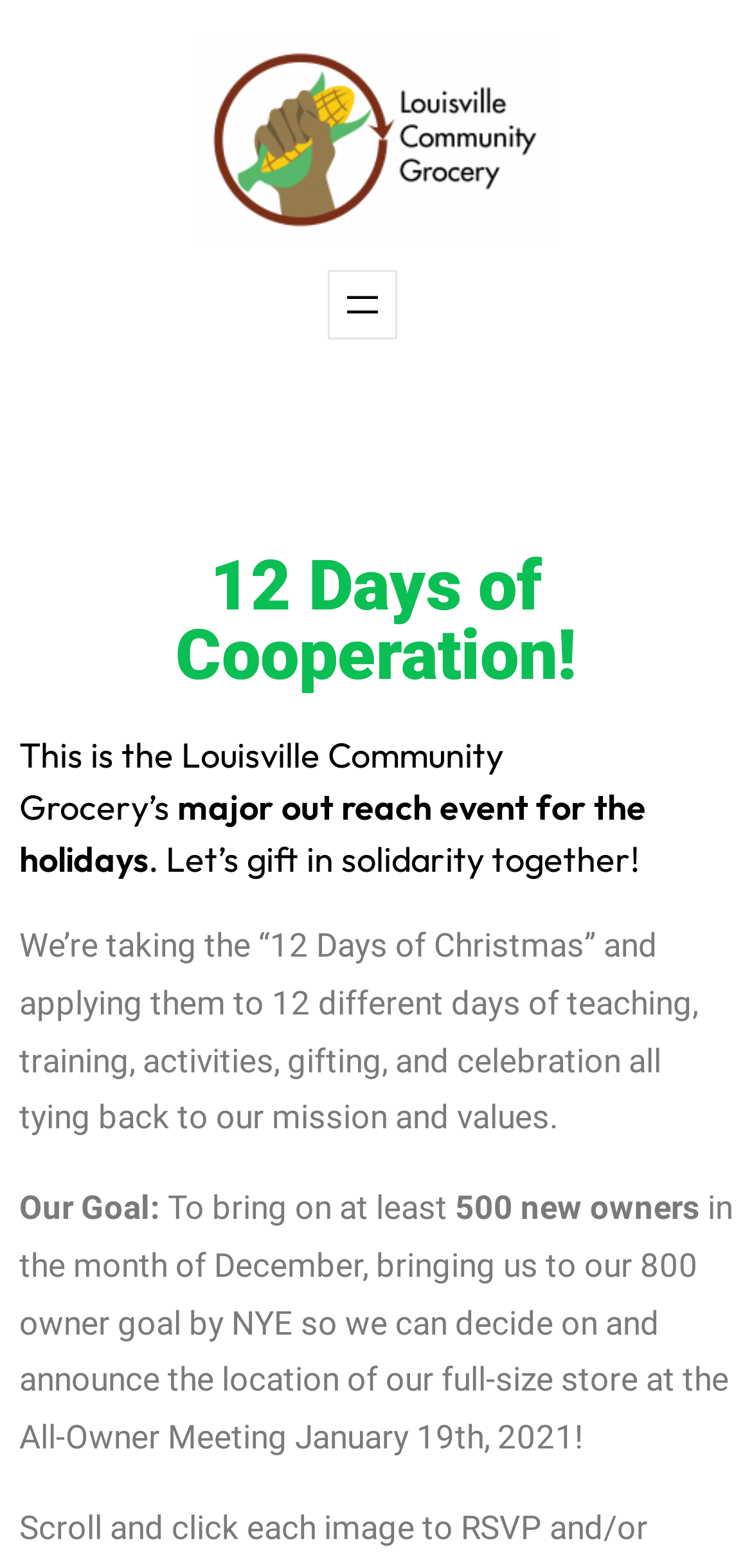What is the name of the organization?
Using the information presented in the image, please offer a detailed response to the question.

The name of the organization can be found in the top-left corner of the webpage, where it is written as 'Louisville Community Grocery' and also has an image with the same name.